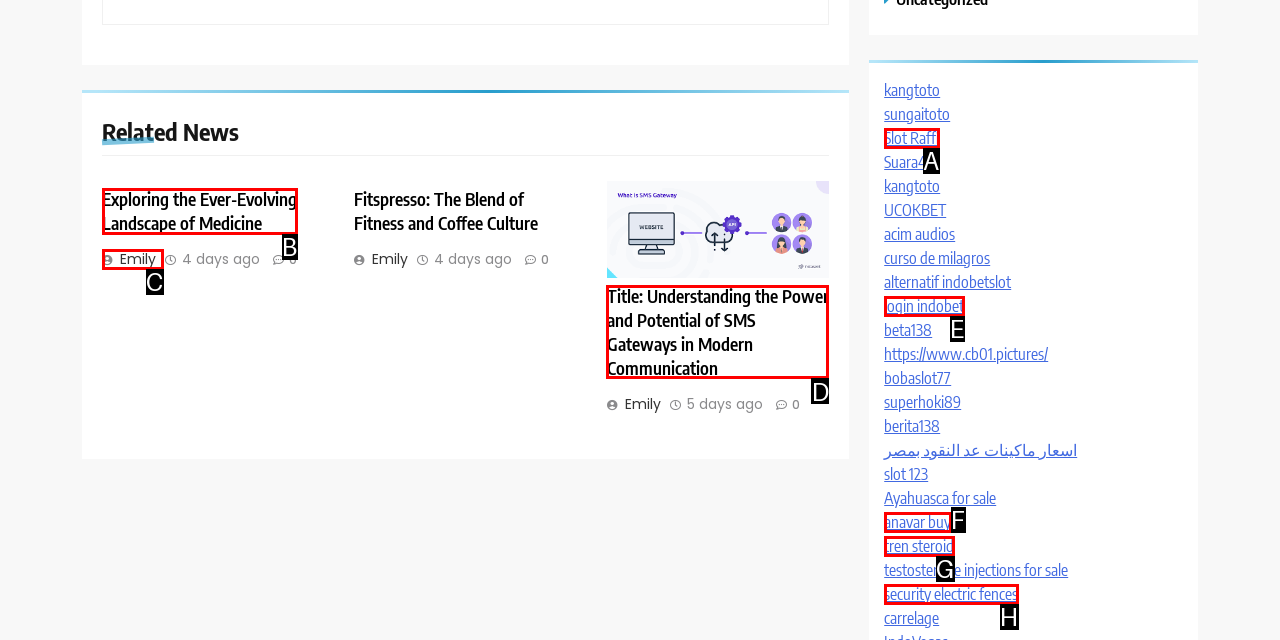Using the provided description: Limitations of Drag-and-Drop Website Builders, select the HTML element that corresponds to it. Indicate your choice with the option's letter.

None